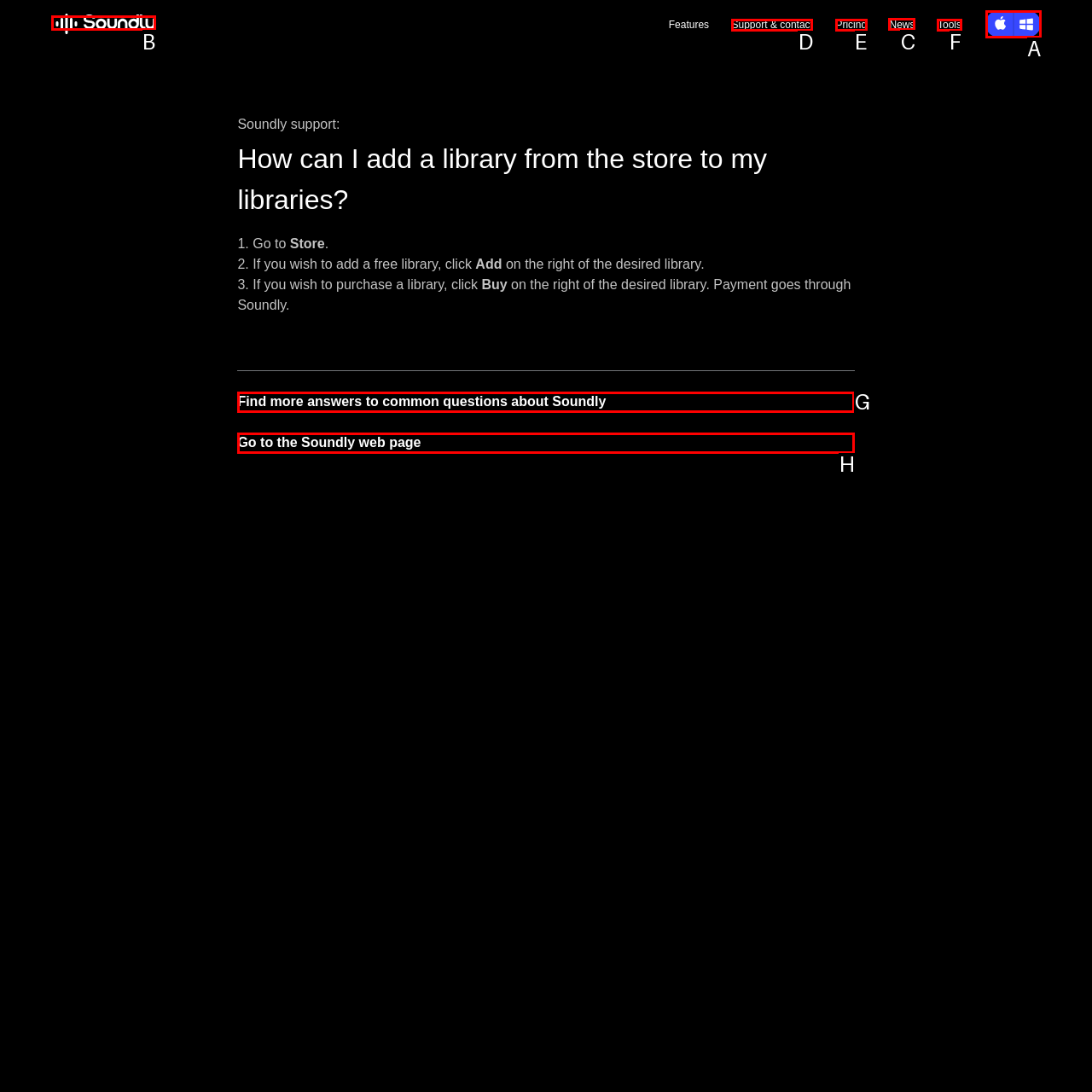Which choice should you pick to execute the task: Click the News link
Respond with the letter associated with the correct option only.

C